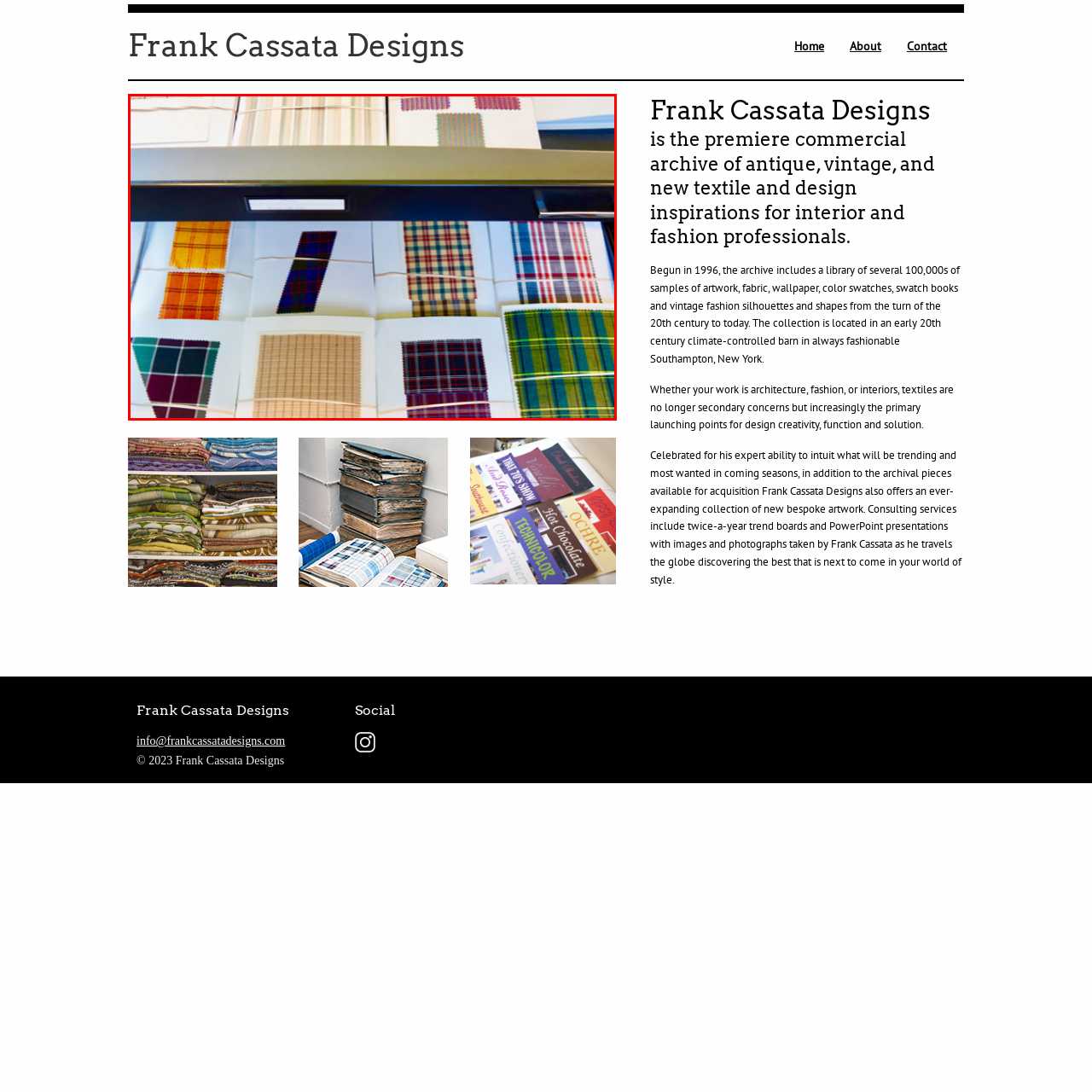Use the image within the highlighted red box to answer the following question with a single word or phrase:
What is the purpose of Frank Cassata Designs?

Resource for professionals